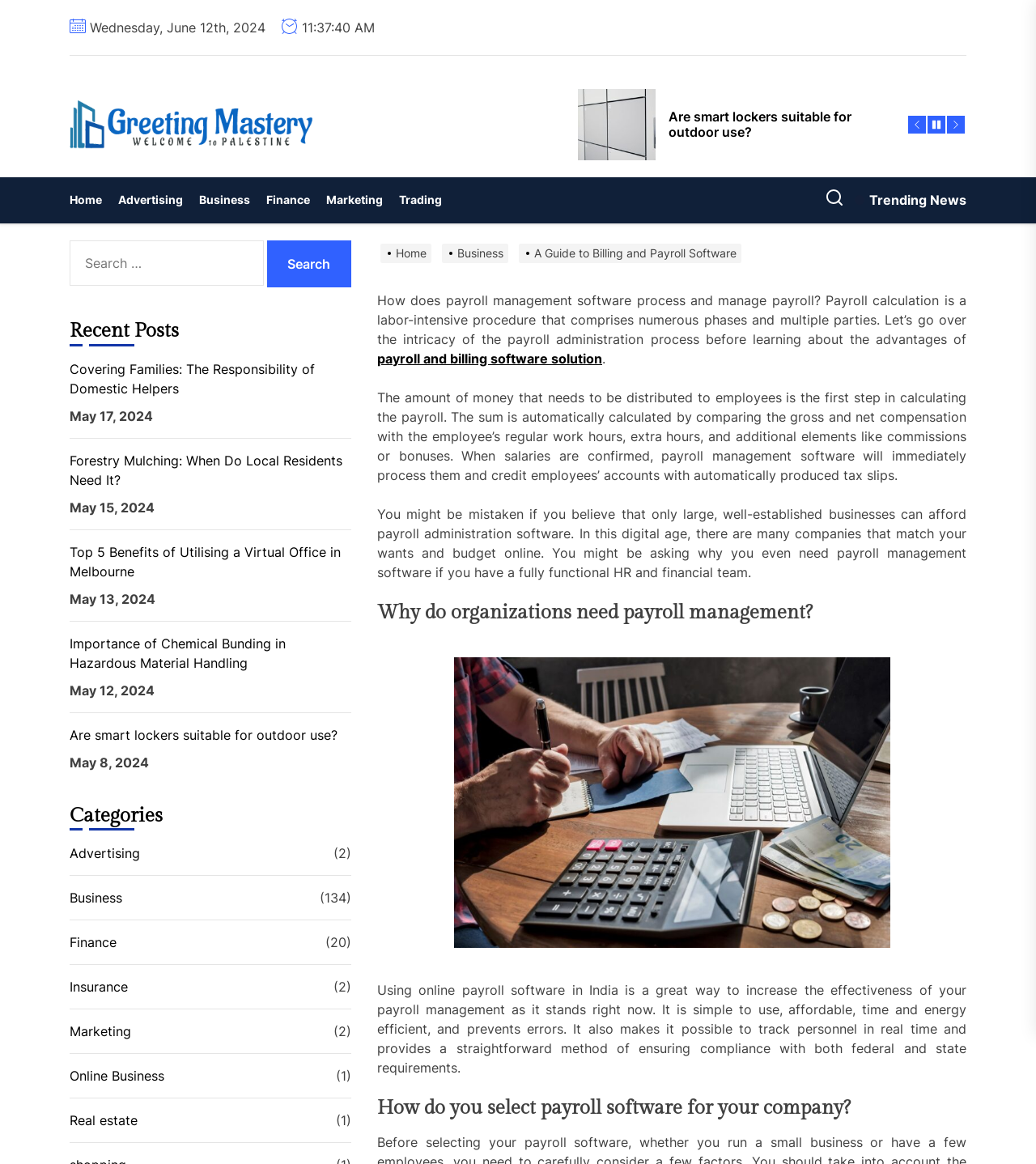Identify the bounding box coordinates of the clickable section necessary to follow the following instruction: "Read the 'A Guide to Billing and Payroll Software' article". The coordinates should be presented as four float numbers from 0 to 1, i.e., [left, top, right, bottom].

[0.501, 0.211, 0.72, 0.223]